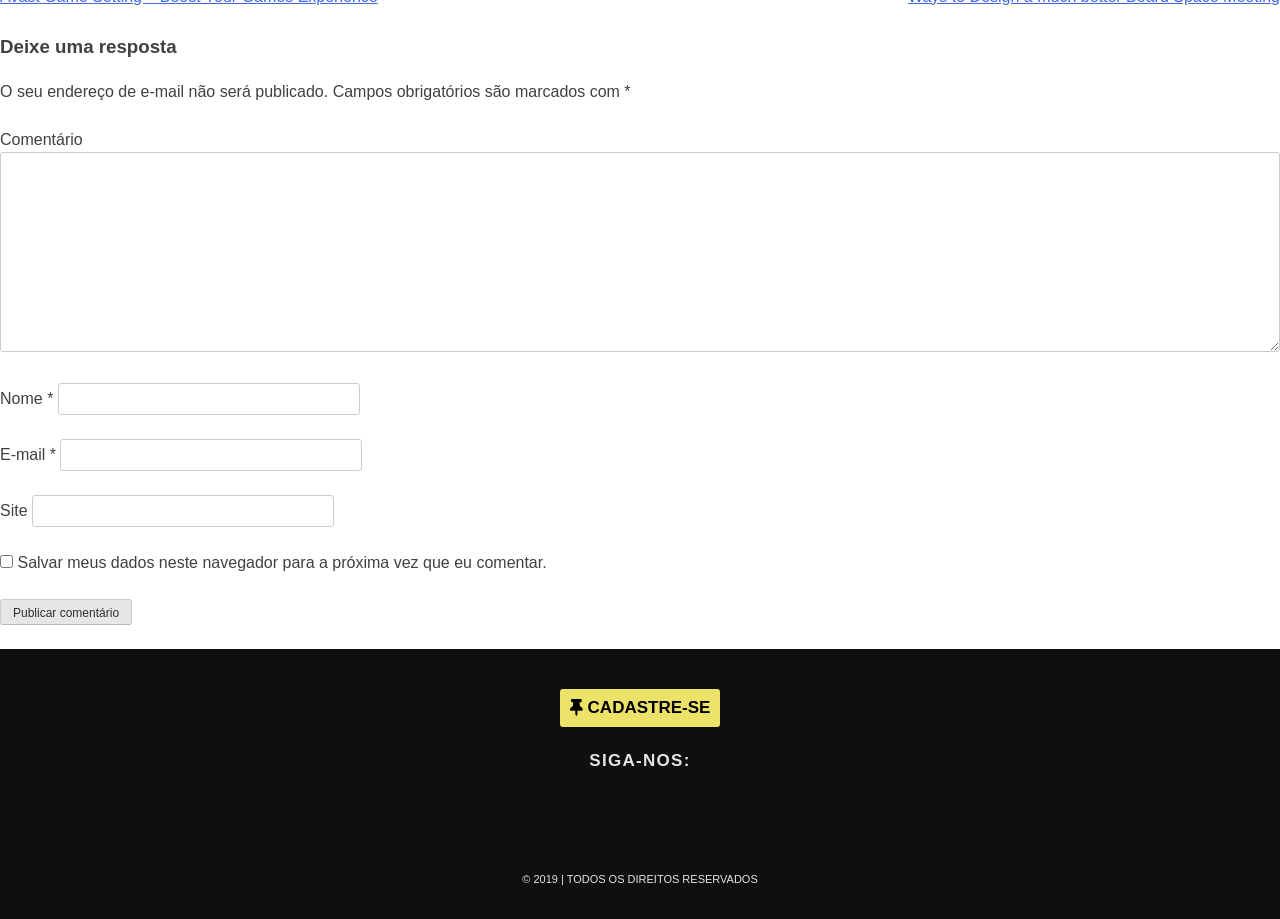Using the provided element description "Toll Free: 800-900-9104", determine the bounding box coordinates of the UI element.

None